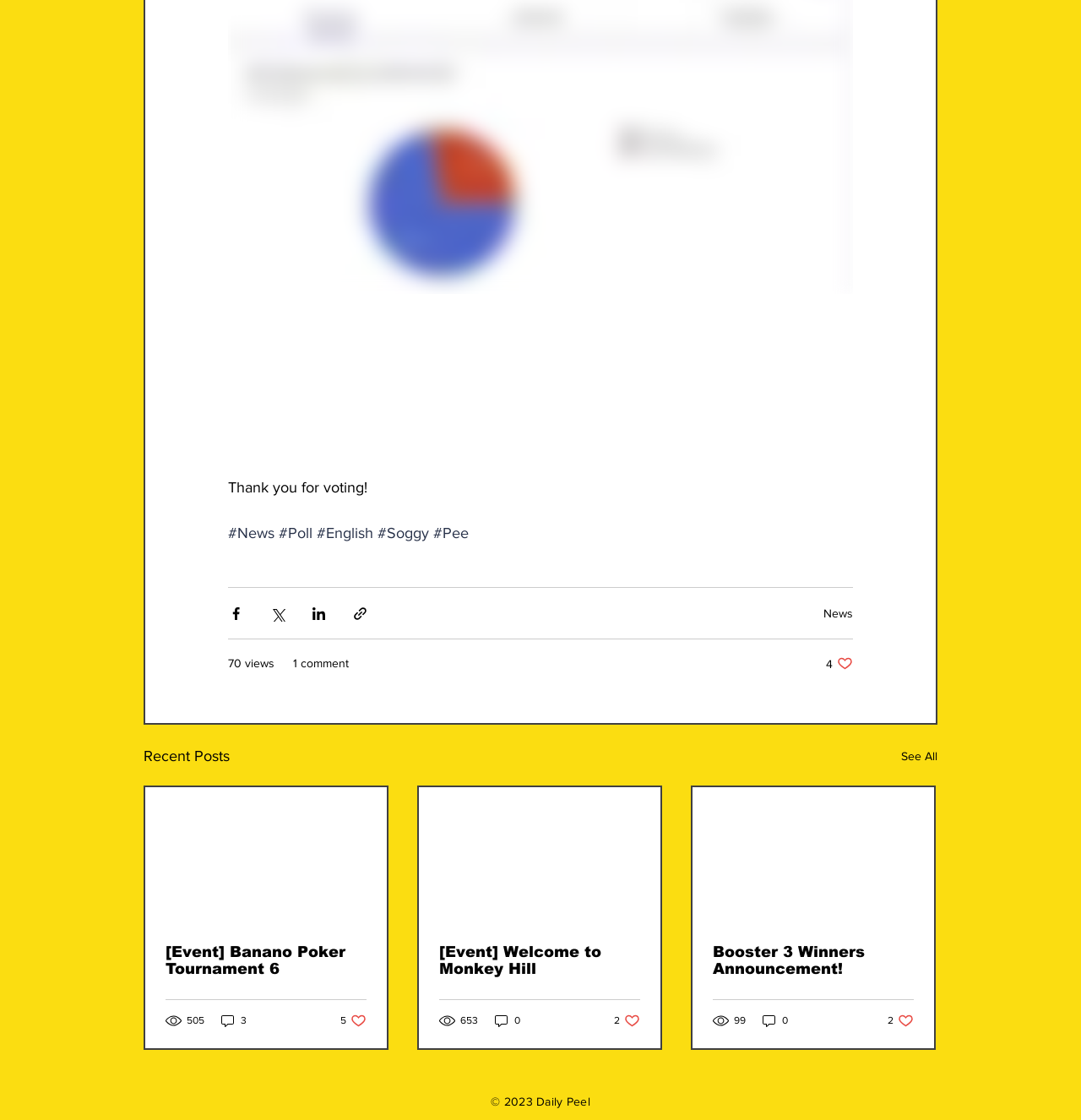Reply to the question below using a single word or brief phrase:
What is the message displayed at the top?

Thank you for voting!